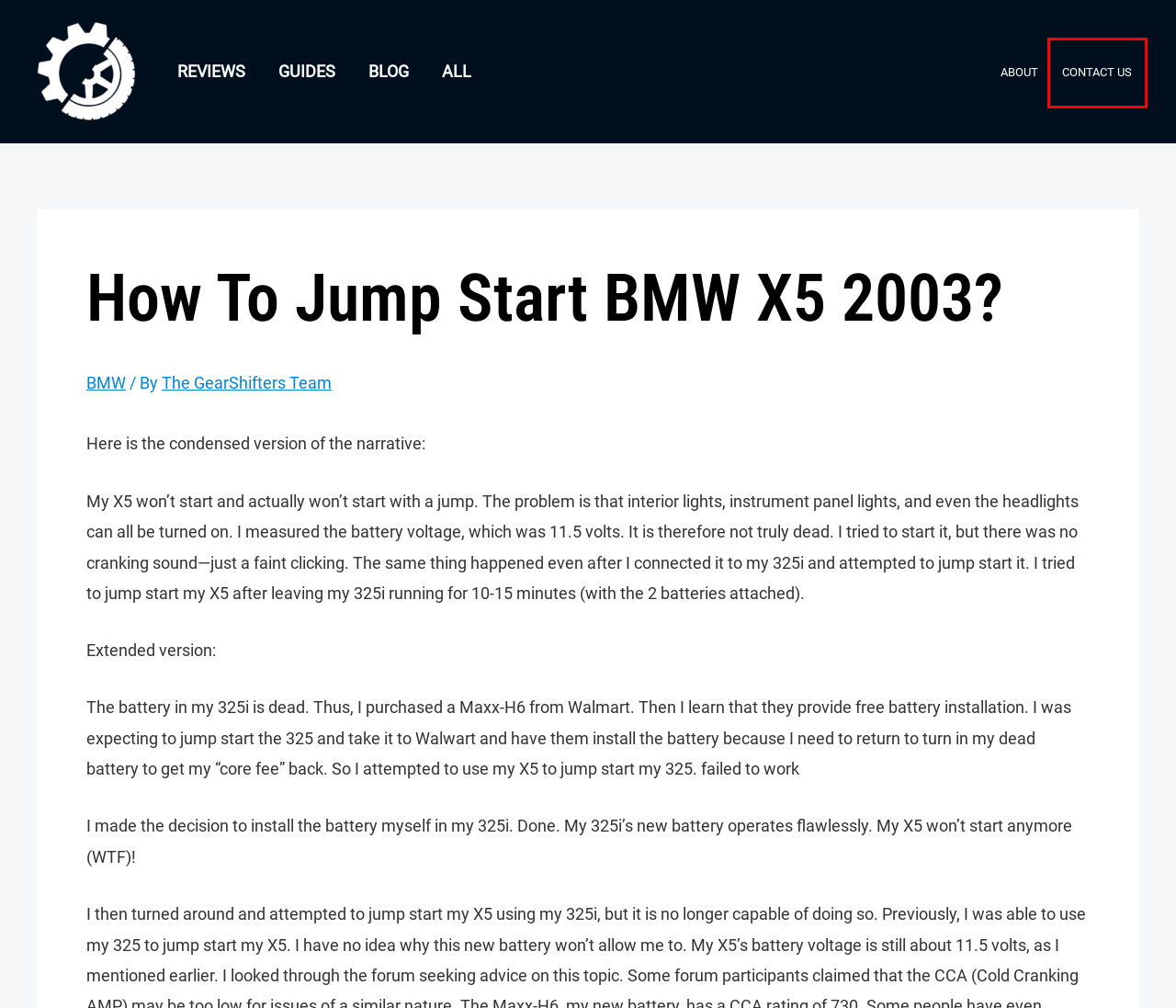Look at the screenshot of a webpage with a red bounding box and select the webpage description that best corresponds to the new page after clicking the element in the red box. Here are the options:
A. Reviews Archives - GearShifters
B. The GearShifters Team, Author at GearShifters
C. Contact Us - GearShifters
D. BMW Archives - GearShifters
E. Tips and Guides Archives - GearShifters
F. What Does Tcs Mean In Honda Odyssey? - GearShifters
G. Home - GearShifters
H. About - GearShifters

C